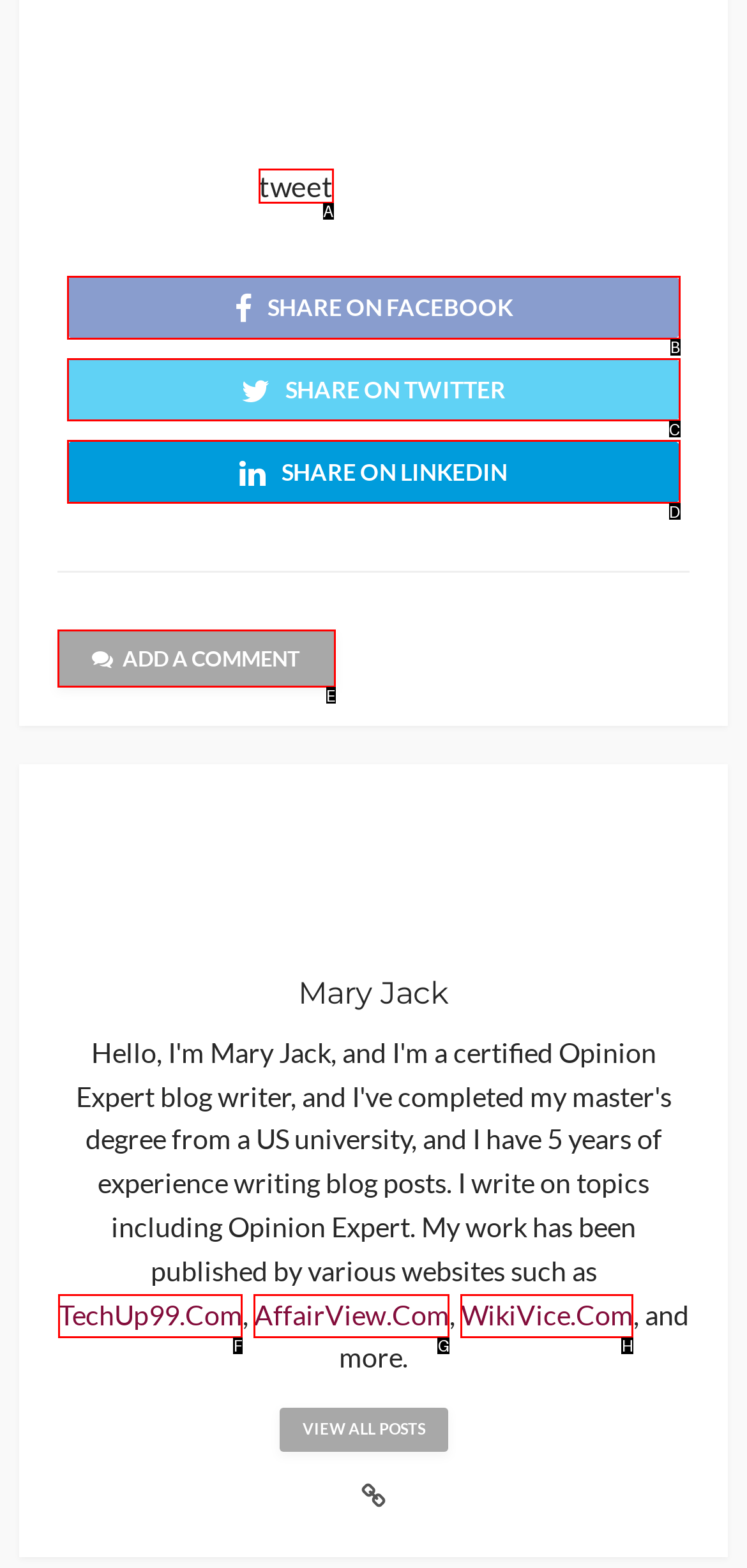Select the letter that corresponds to the UI element described as: share on Twitter
Answer by providing the letter from the given choices.

C